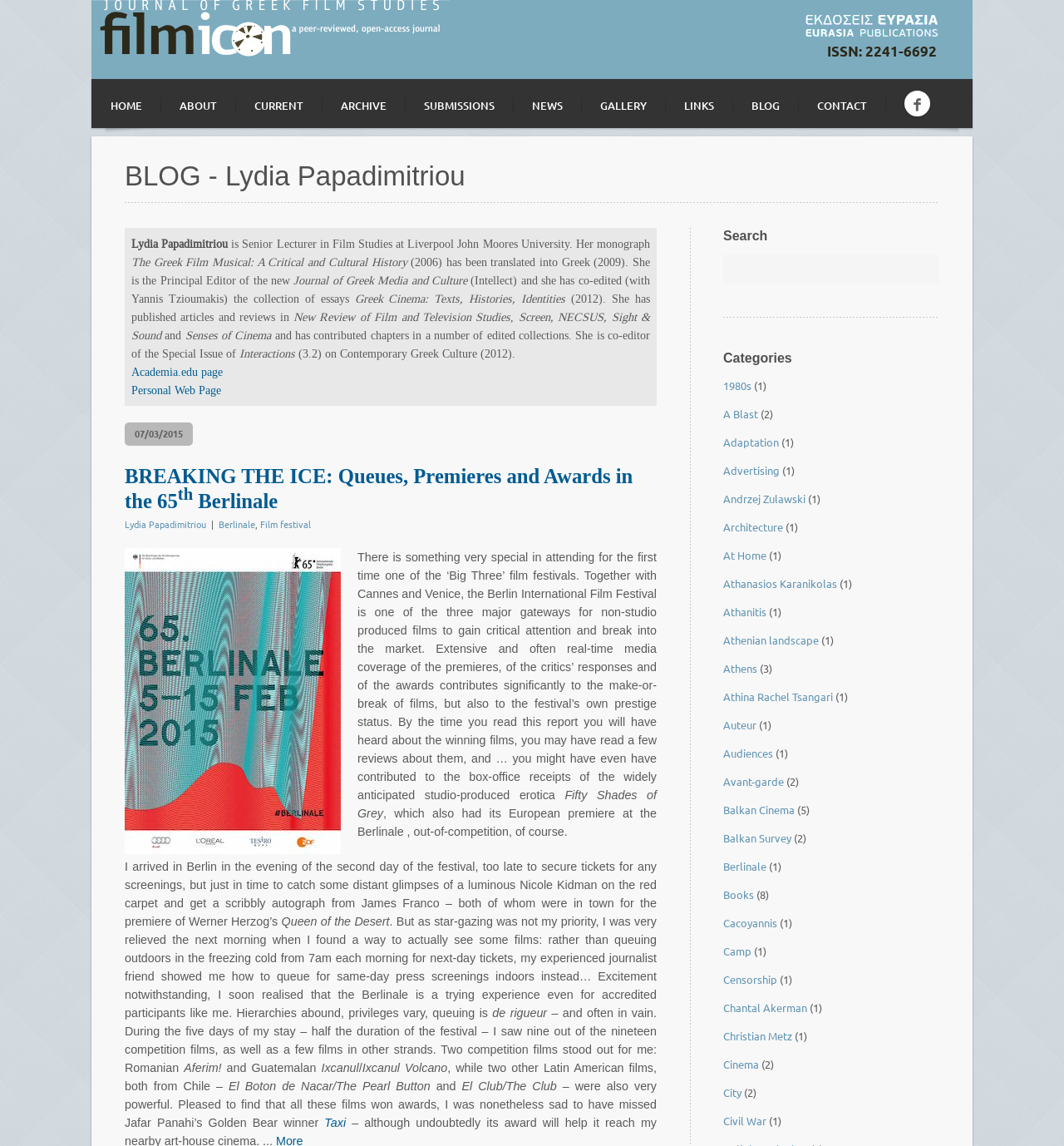Examine the image carefully and respond to the question with a detailed answer: 
How many competition films did the author see during their five-day stay at the Berlinale?

The number of competition films seen by the author can be found in the text of the blog post, where it is written as 'I saw nine out of the nineteen competition films'.